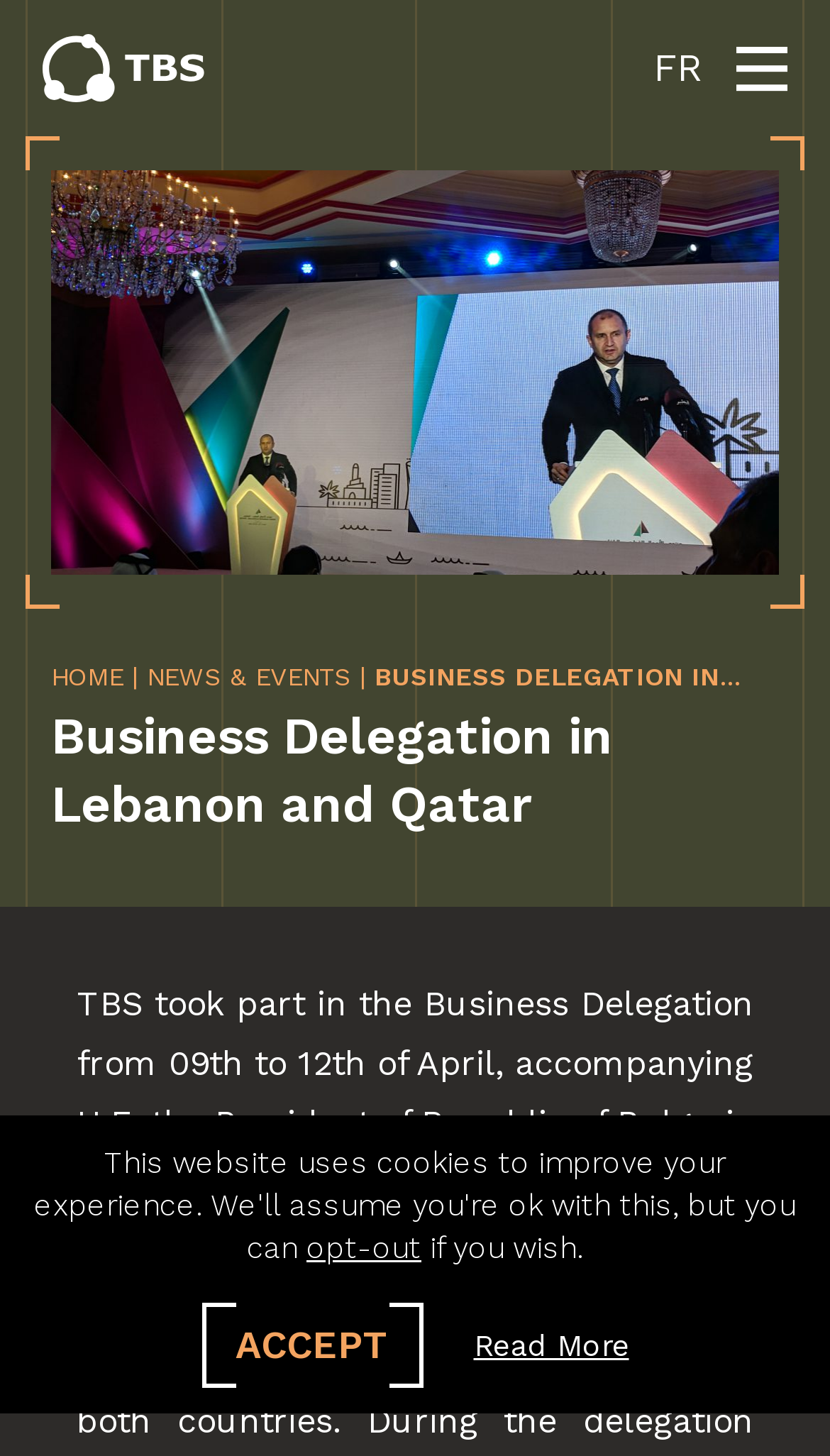Determine the bounding box coordinates of the clickable region to execute the instruction: "go to the twelfth link". The coordinates should be four float numbers between 0 and 1, denoted as [left, top, right, bottom].

None